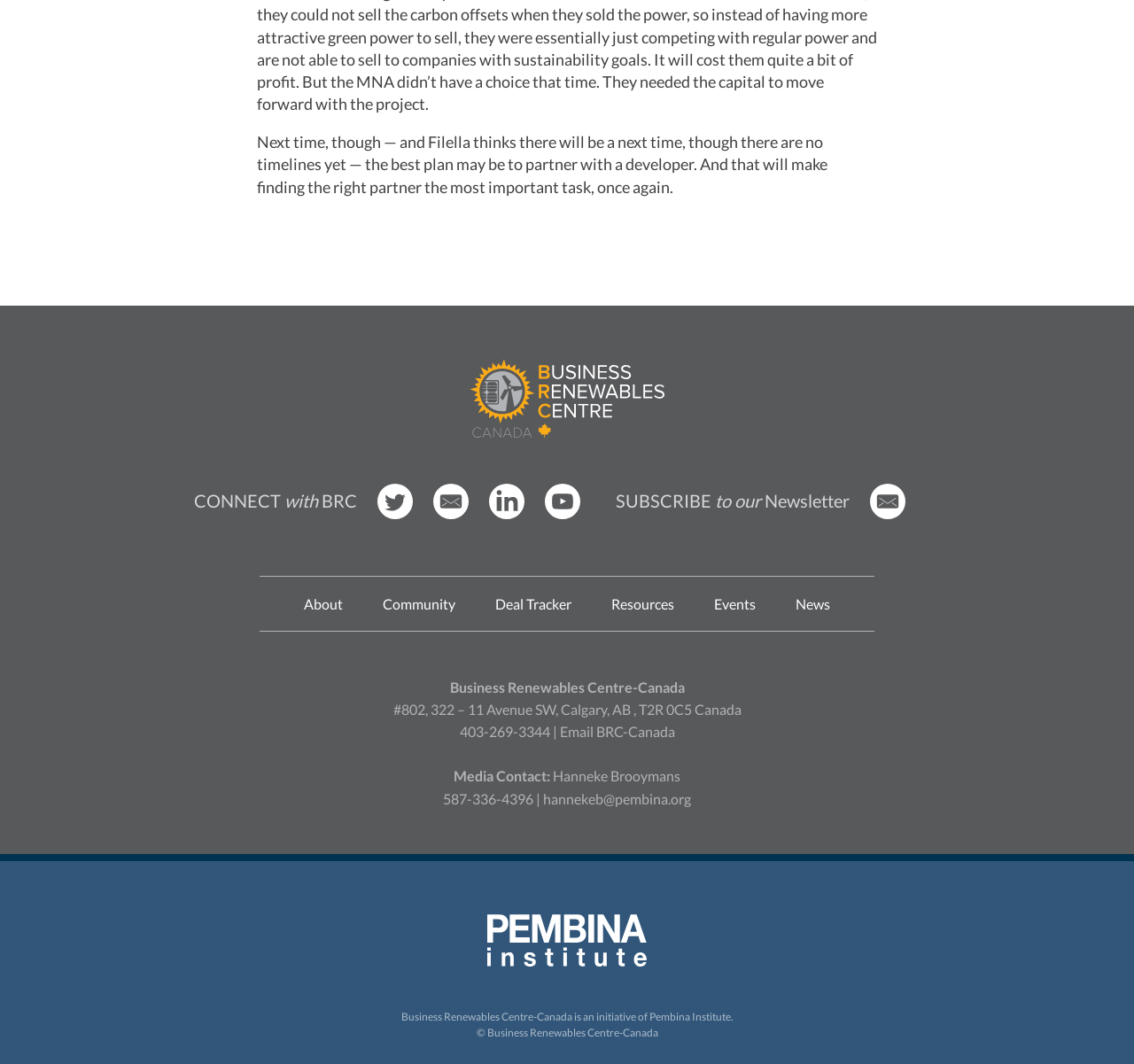Please analyze the image and give a detailed answer to the question:
What is the phone number of the organization?

I found the answer by looking at the StaticText element with the text '403-269-3344 |' at coordinates [0.405, 0.679, 0.493, 0.695]. This text is likely to be the phone number of the organization.